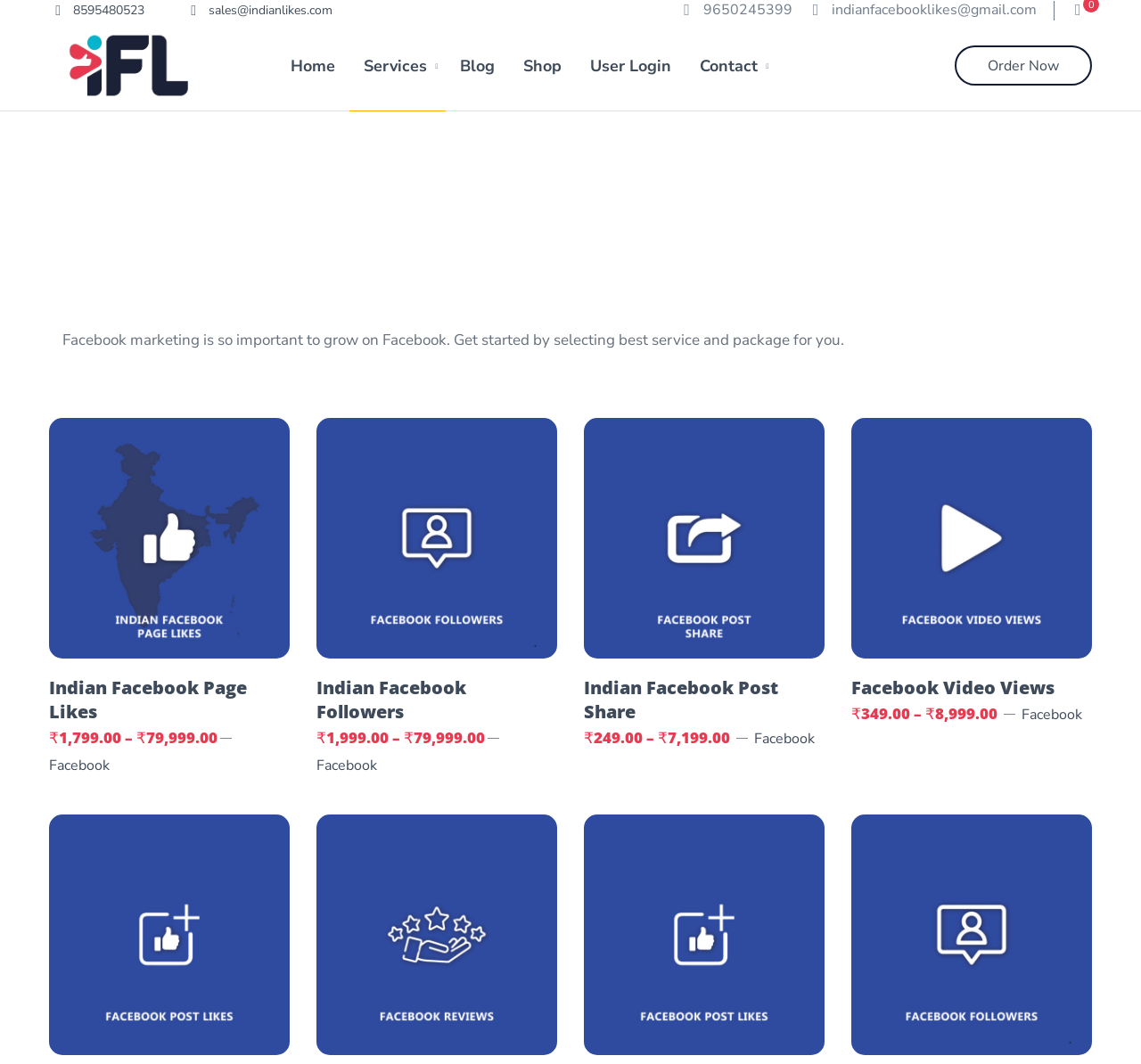Could you specify the bounding box coordinates for the clickable section to complete the following instruction: "View 'Facebook Video Views' details"?

[0.746, 0.392, 0.957, 0.619]